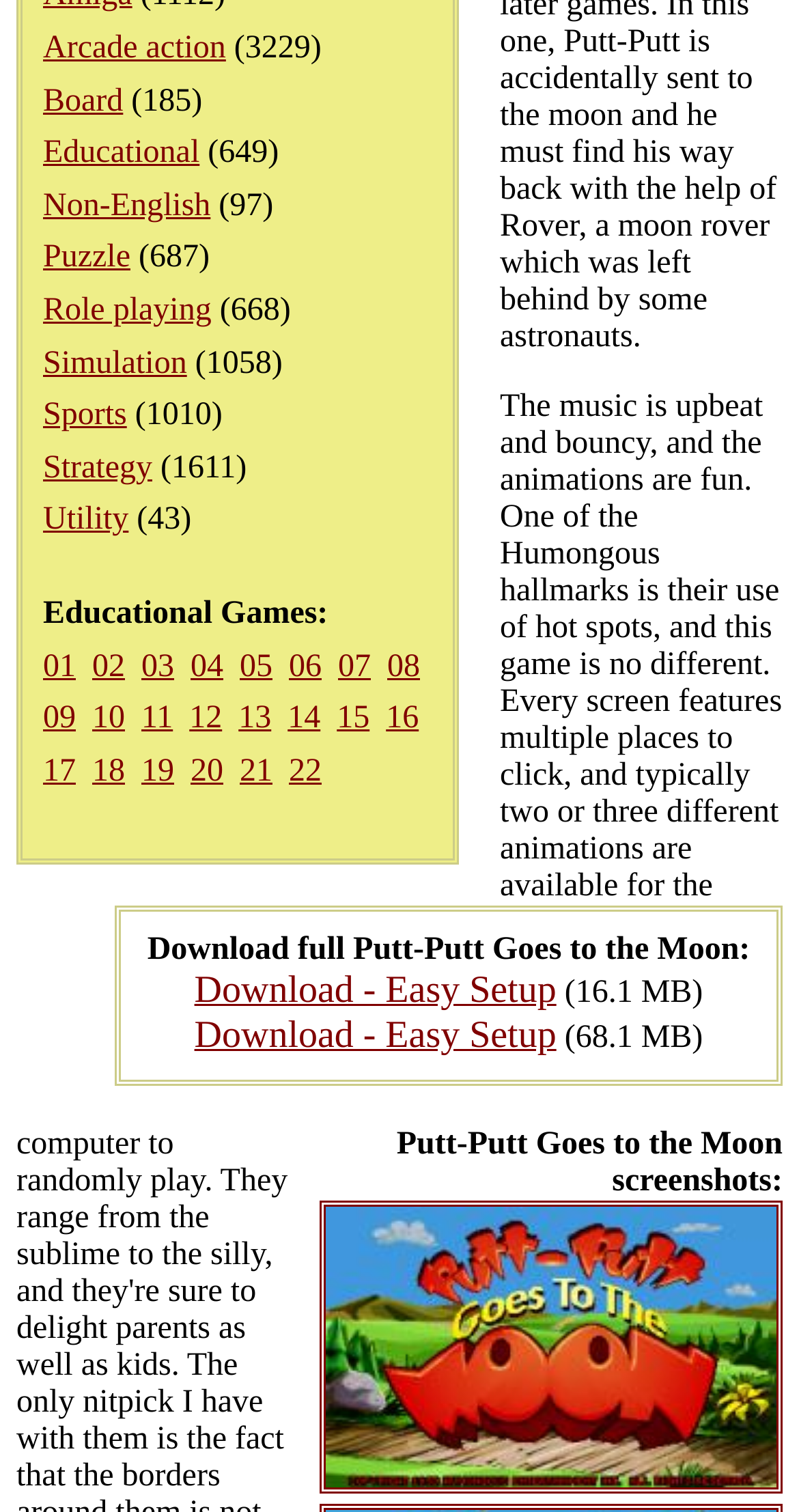Find the bounding box of the element with the following description: "14". The coordinates must be four float numbers between 0 and 1, formatted as [left, top, right, bottom].

[0.36, 0.464, 0.401, 0.487]